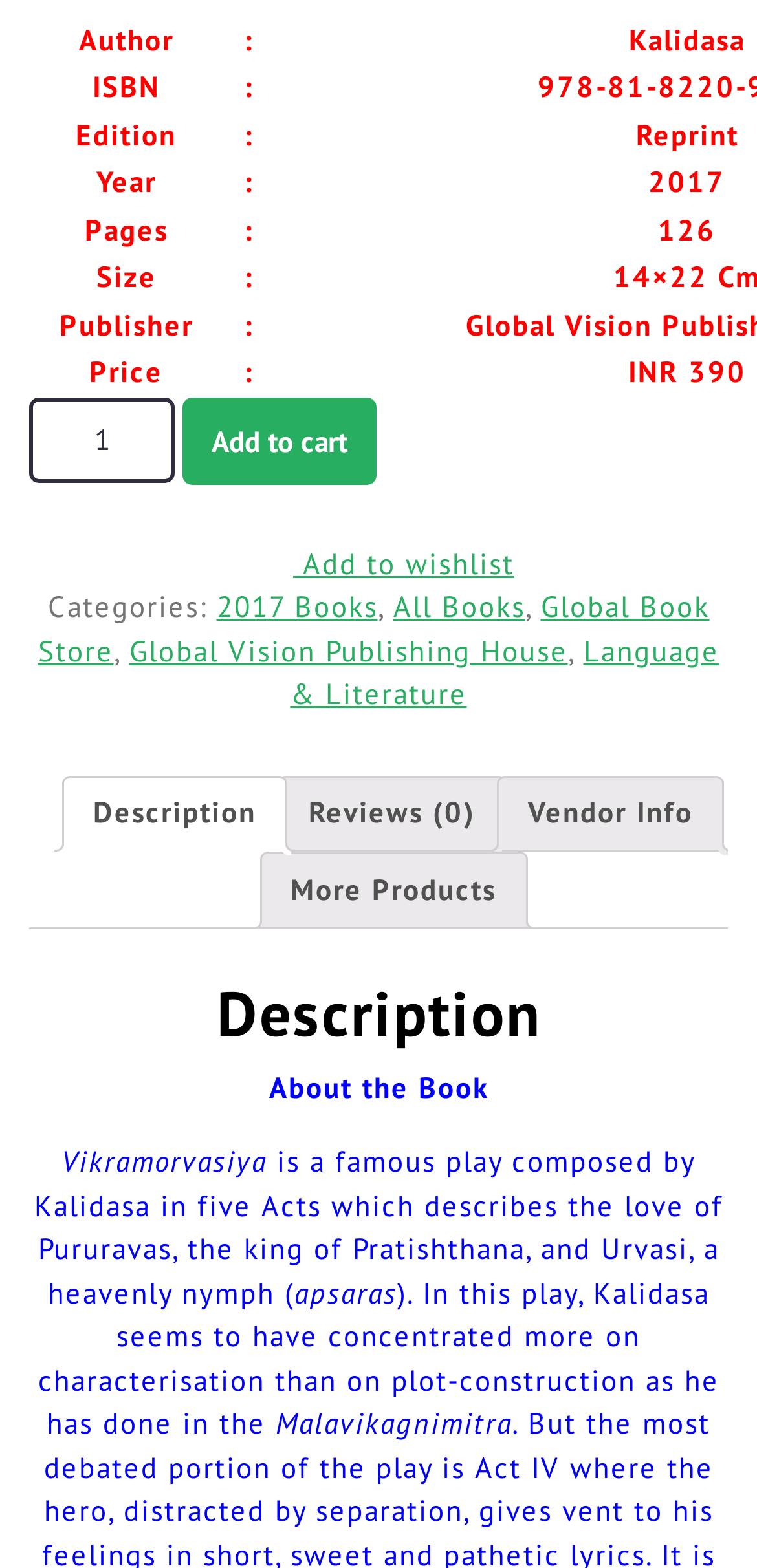Please identify the bounding box coordinates of the element that needs to be clicked to execute the following command: "View product description". Provide the bounding box using four float numbers between 0 and 1, formatted as [left, top, right, bottom].

[0.082, 0.495, 0.379, 0.544]